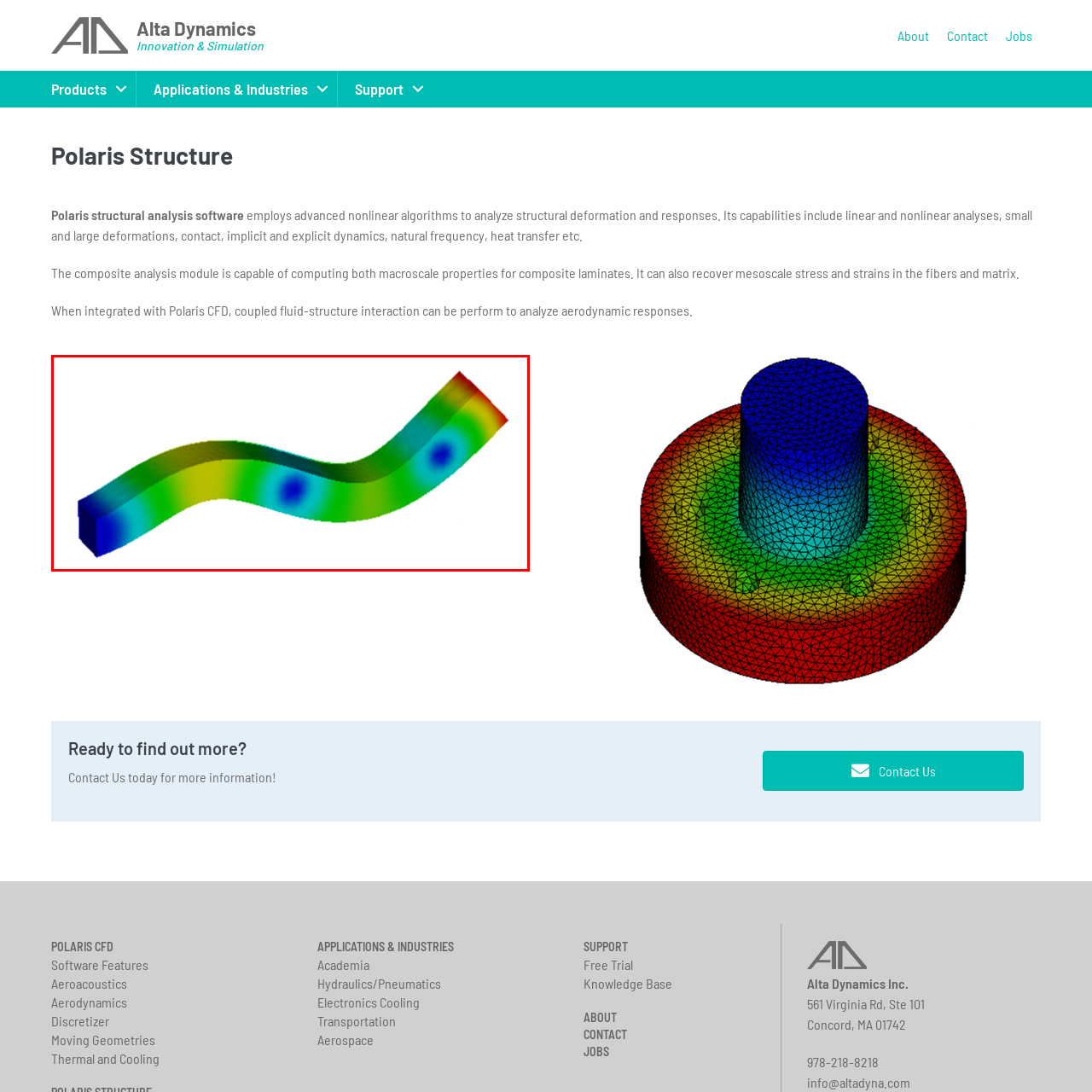What type of analysis does the software simulate?
Check the content within the red bounding box and give a brief answer in one word or a short phrase.

Linear and nonlinear